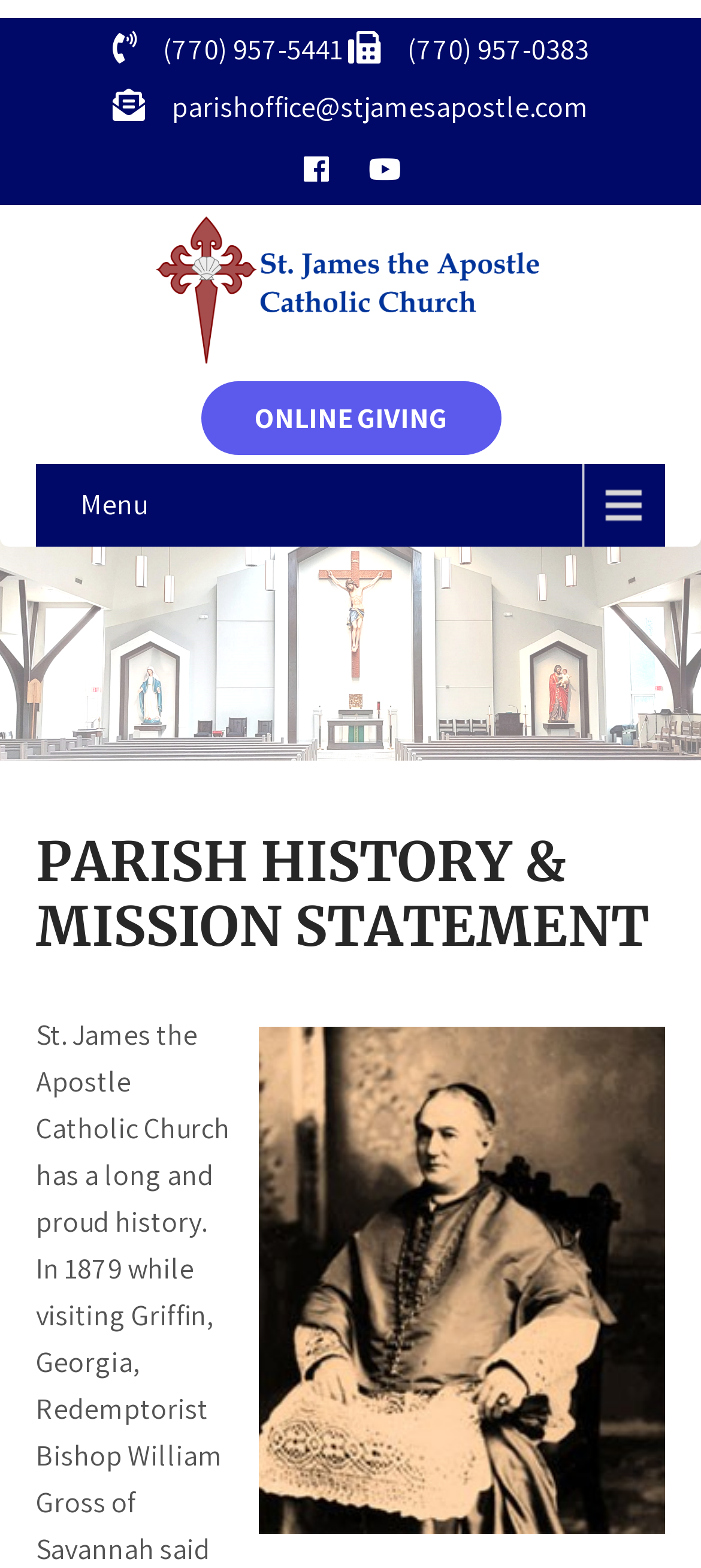Produce an extensive caption that describes everything on the webpage.

The webpage is about the Parish History and Mission Statement of St James the Apostle Catholic Church. At the top, there are two phone numbers, (770) 957-5441 and (770) 957-0383, positioned side by side, with the first one on the left and the second one on the right. Below these phone numbers, there is an email address, parishoffice@stjamesapostle.com, spanning across the width of the page. 

To the right of the email address, there are two social media icons, represented by '\uf09a' and '\uf167', placed horizontally. 

Further down, there is a large banner that occupies most of the width of the page, containing an image and a link with no text. Below this banner, there is a link to "ONLINE GIVING" positioned roughly in the middle of the page.

On the top-right corner, there is a link to "Menu" that spans across most of the width of the page. Below this menu link, there is a heading that reads "PARISH HISTORY & MISSION STATEMENT", which is the main title of the page. 

At the bottom of the page, there is a large figure or image that occupies most of the width of the page.